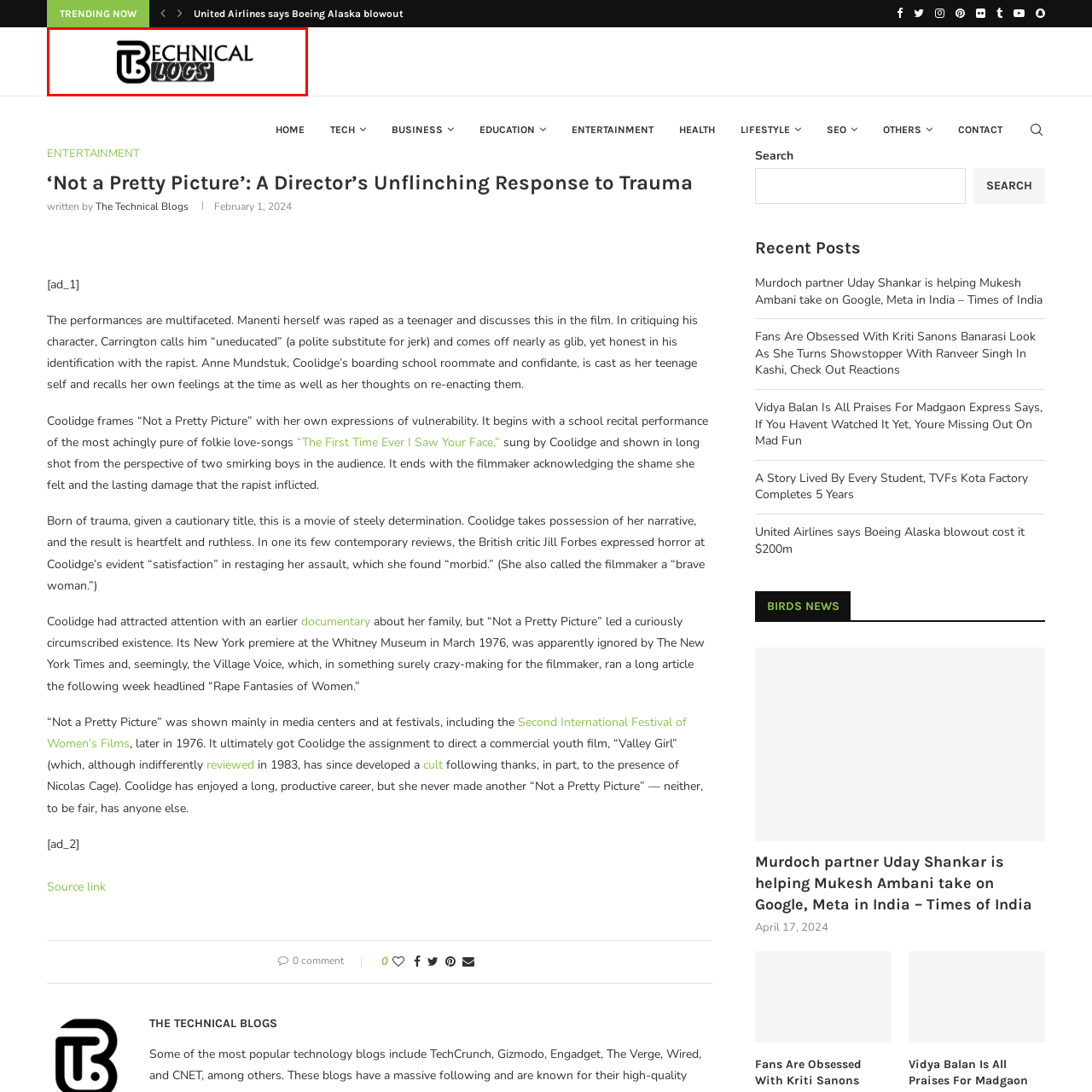What is the tone of the font in 'LOGS'?
Check the image encapsulated by the red bounding box and answer the question comprehensively.

The use of bold typography in 'TECHNICAL' along with the playful font in 'LOGS' suggests a dynamic platform focused on delivering insightful content about technical topics.